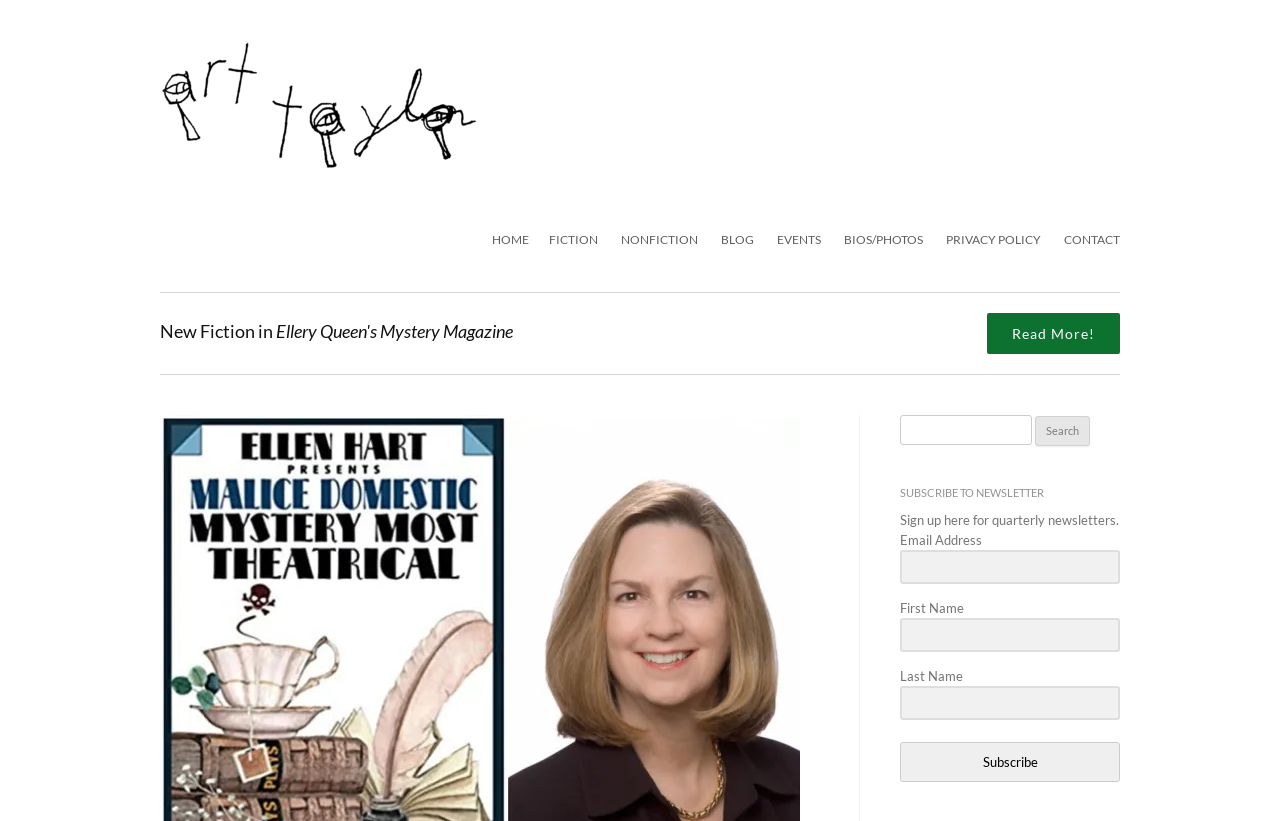Please look at the image and answer the question with a detailed explanation: What is the purpose of the search bar?

I found a search bar on the webpage with a label 'Search for:' and a textbox to input search queries. This suggests that the purpose of the search bar is to search the website for specific content.